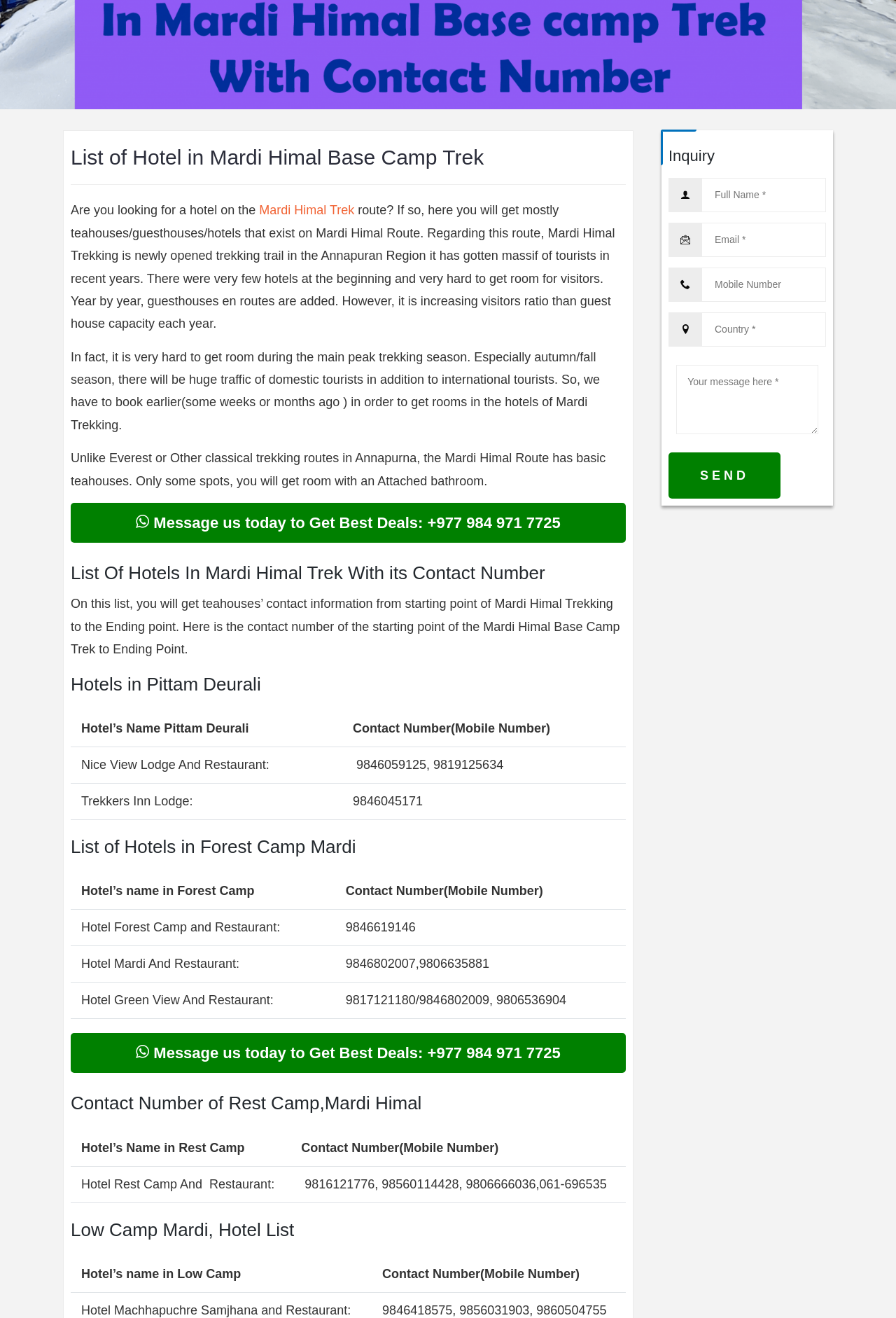Can you find the bounding box coordinates for the UI element given this description: "name="your-country" placeholder="Country *""? Provide the coordinates as four float numbers between 0 and 1: [left, top, right, bottom].

[0.746, 0.237, 0.922, 0.263]